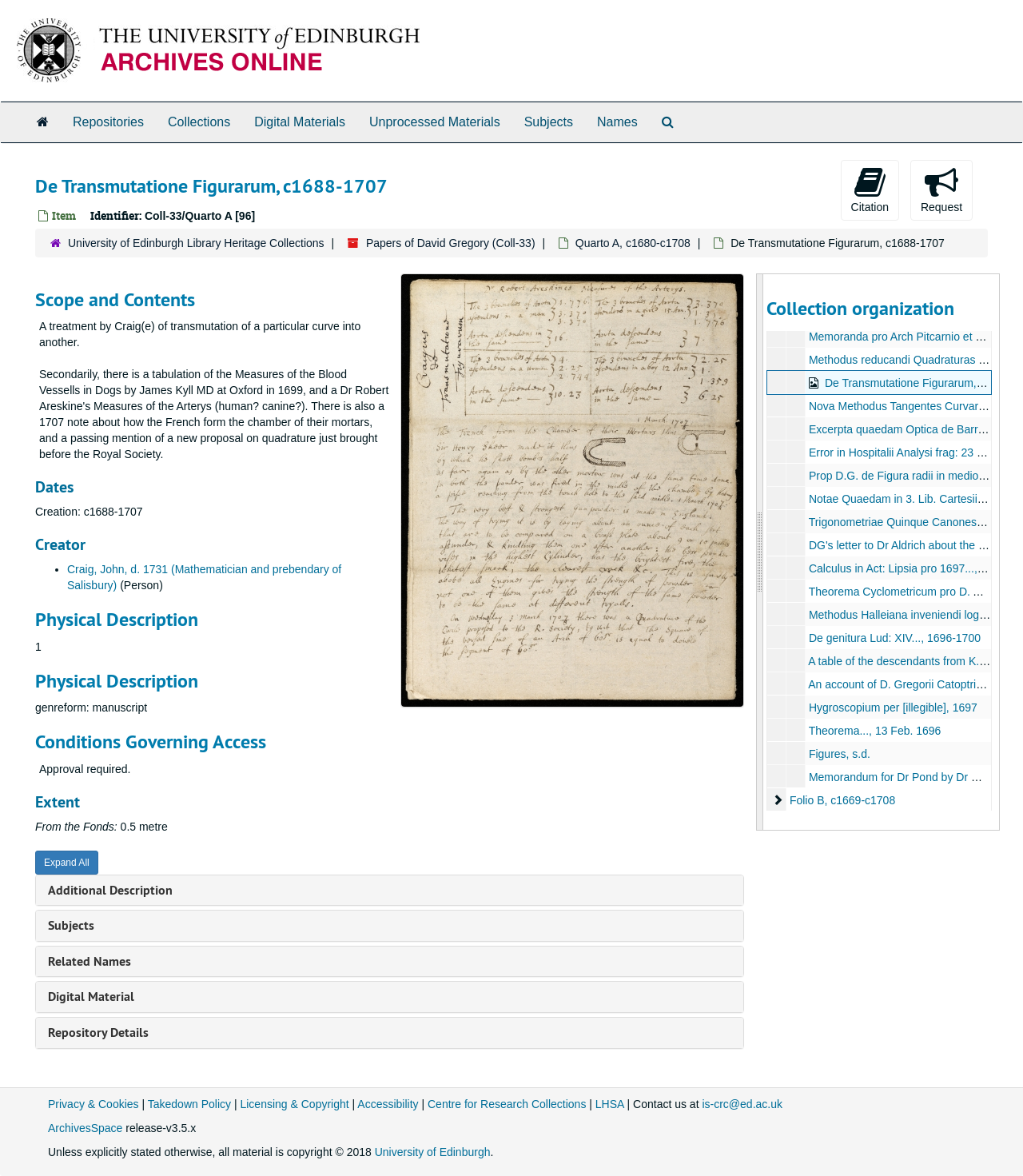What is the extent of the manuscript?
Refer to the image and provide a detailed answer to the question.

The extent of the manuscript can be found in the 'Extent' section, which lists '0.5 metre' as the extent.